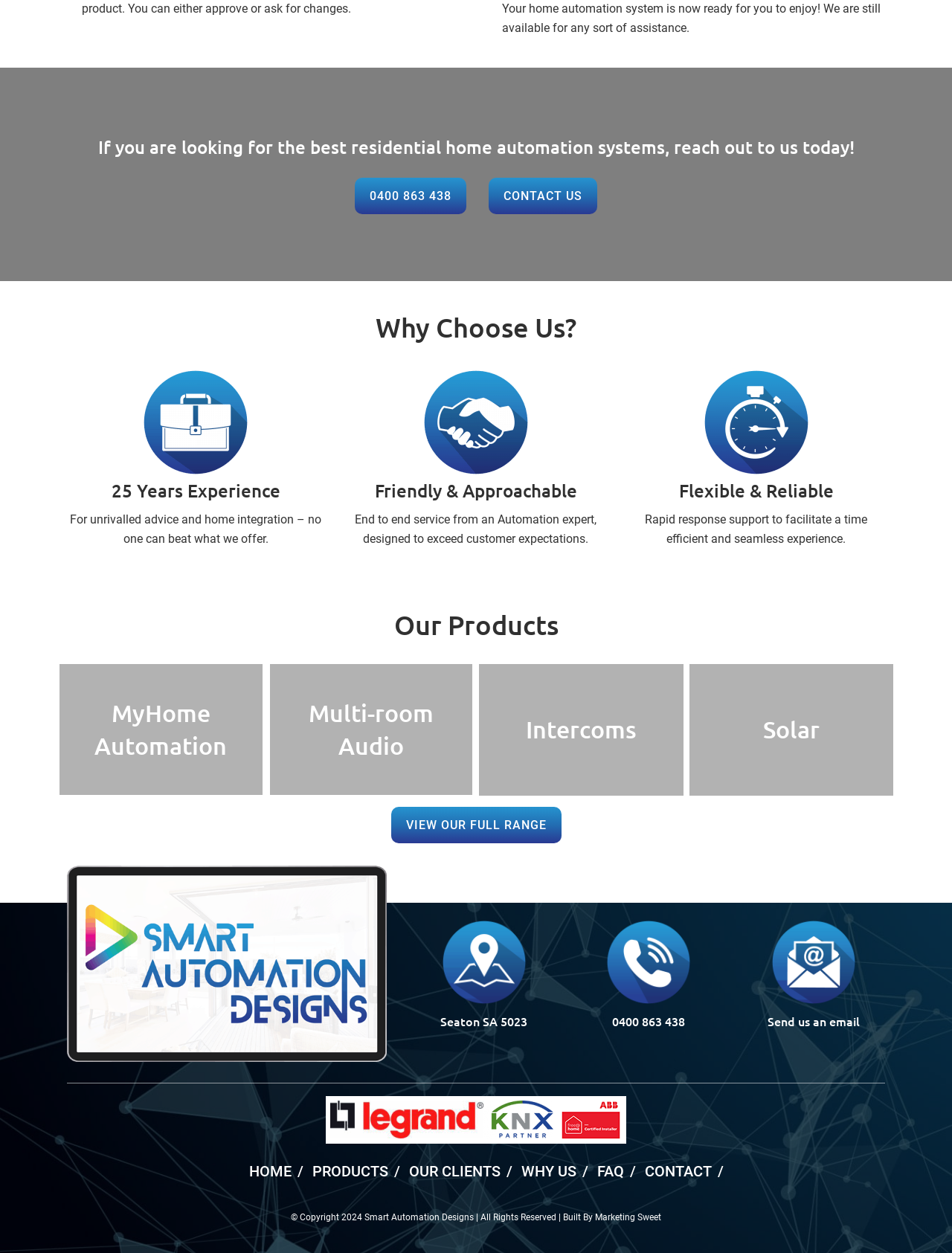What is the company's phone number?
Using the information from the image, provide a comprehensive answer to the question.

The company's phone number can be found in multiple places on the webpage, including the heading 'If you are looking for the best residential home automation systems, reach out to us today!' and the contact information section at the bottom of the page.